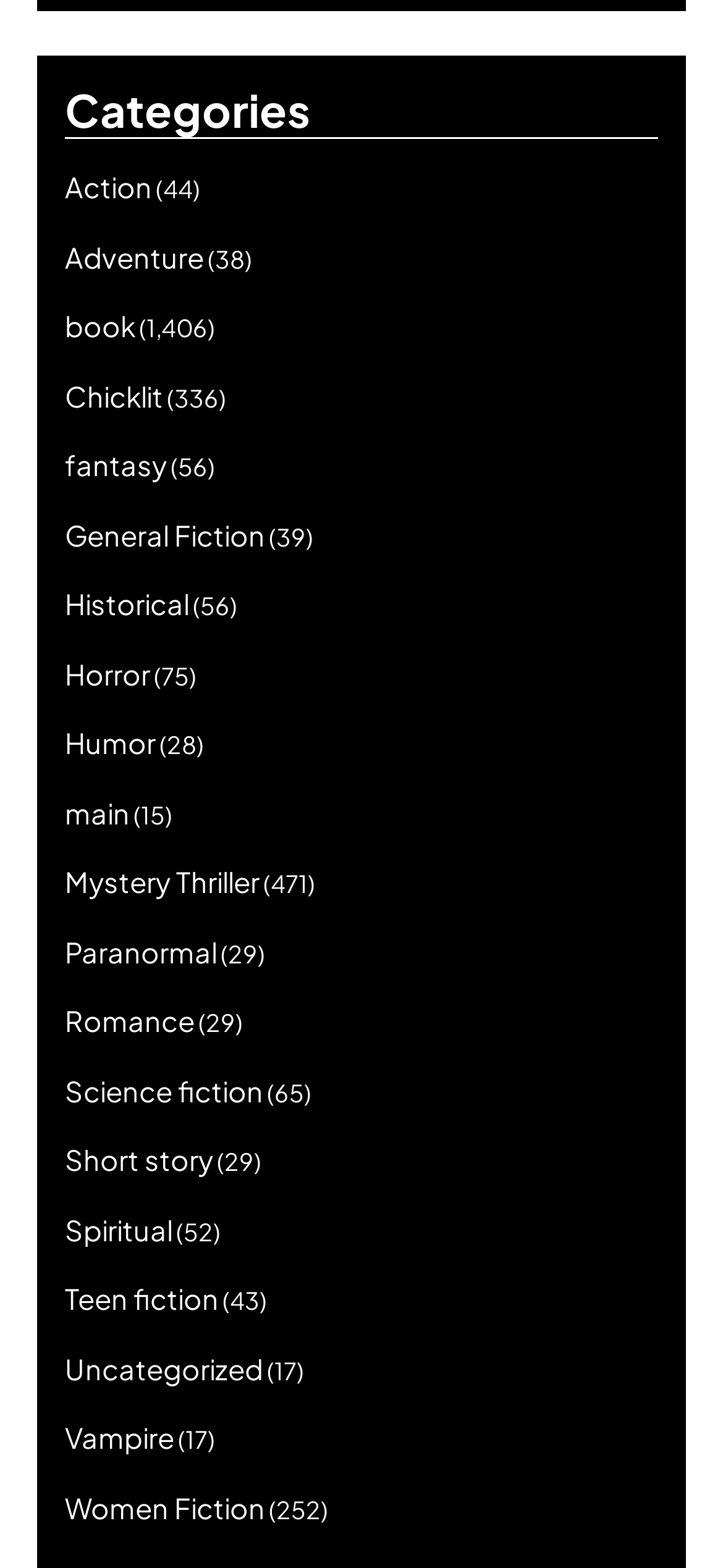What is the category with the most books?
Using the image, respond with a single word or phrase.

Book